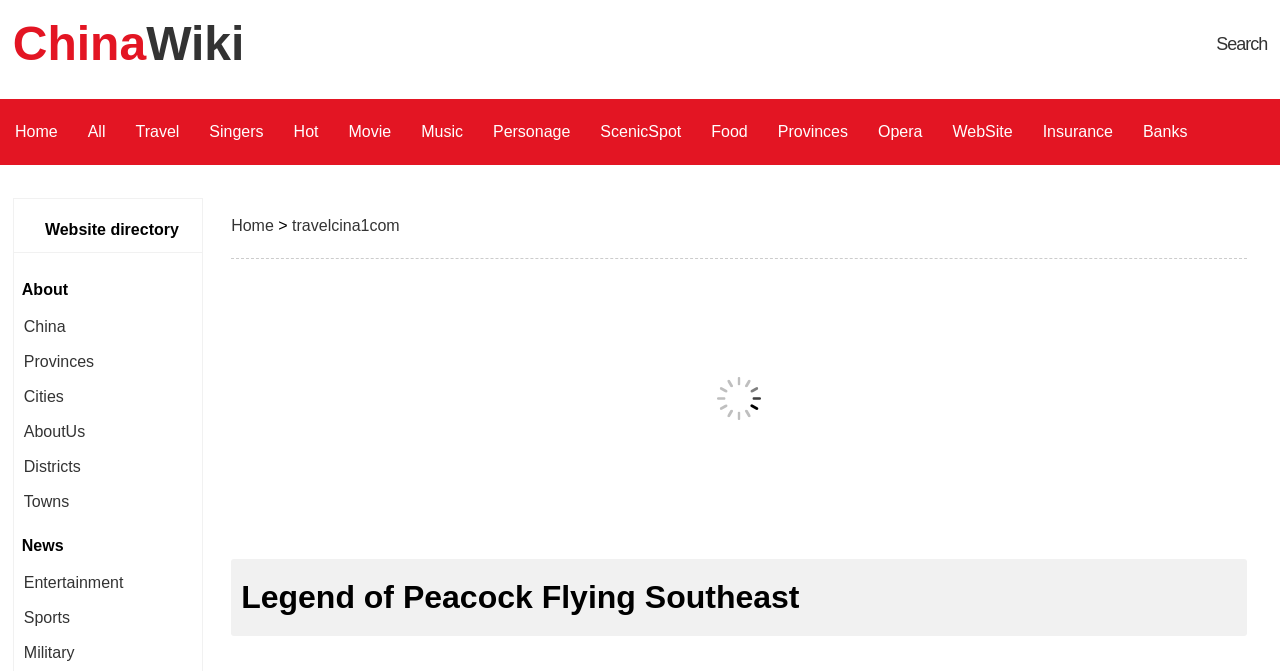Please identify the coordinates of the bounding box that should be clicked to fulfill this instruction: "go to home page".

[0.012, 0.148, 0.045, 0.246]